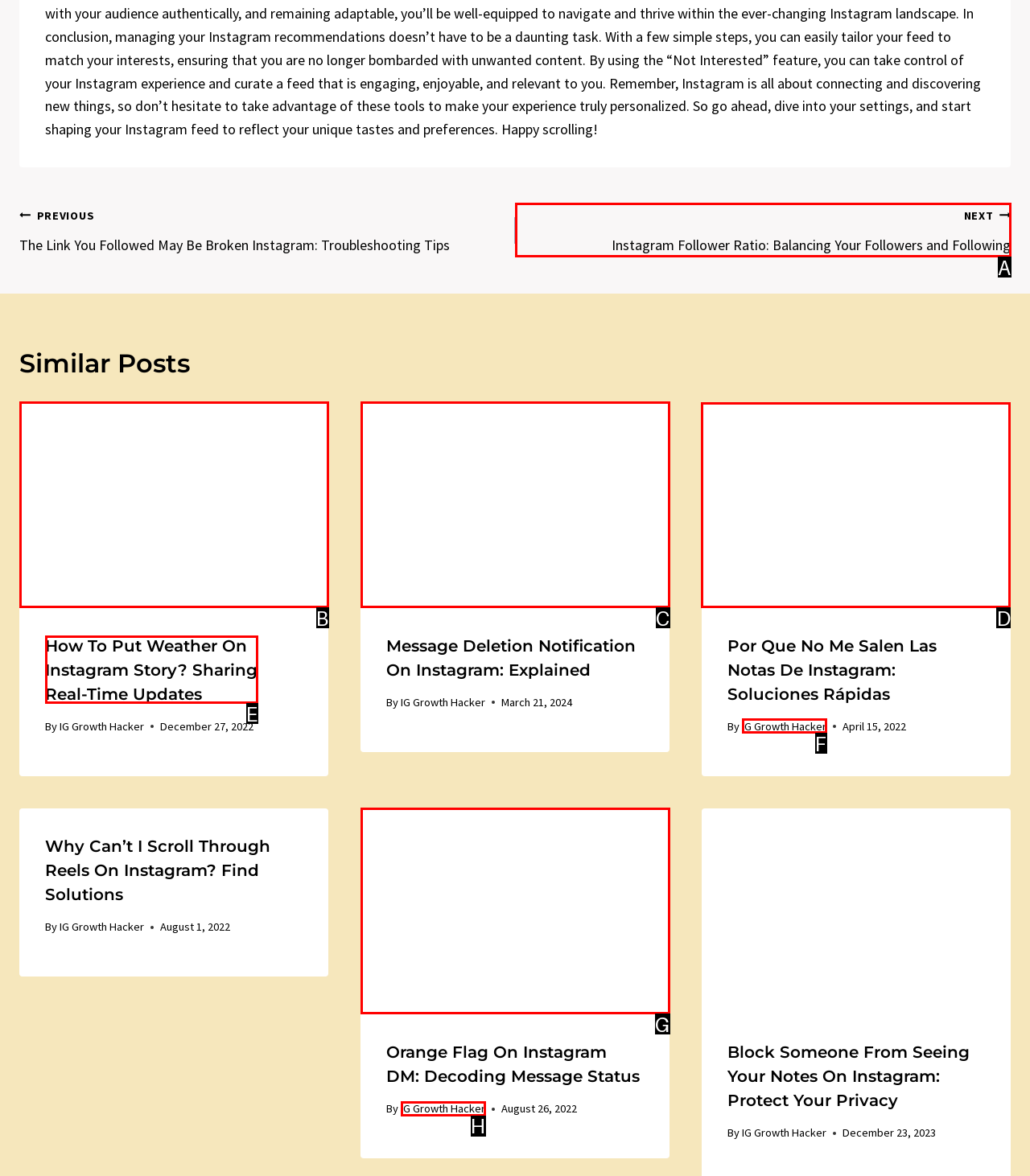Tell me which letter corresponds to the UI element that should be clicked to fulfill this instruction: View the 'Rae and Jeff in Japan' image
Answer using the letter of the chosen option directly.

None